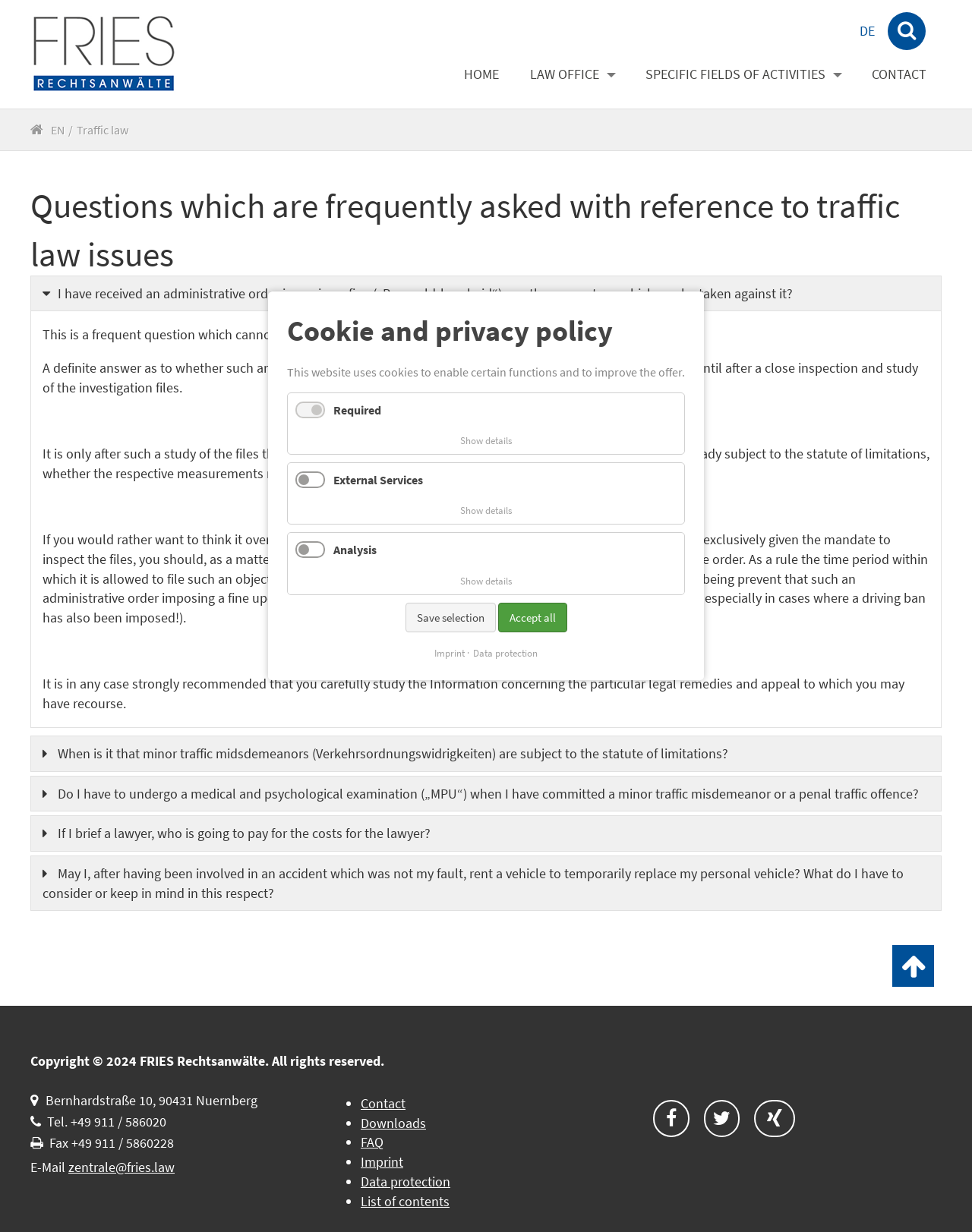Locate the bounding box coordinates of the clickable part needed for the task: "Select the English language".

[0.052, 0.099, 0.07, 0.112]